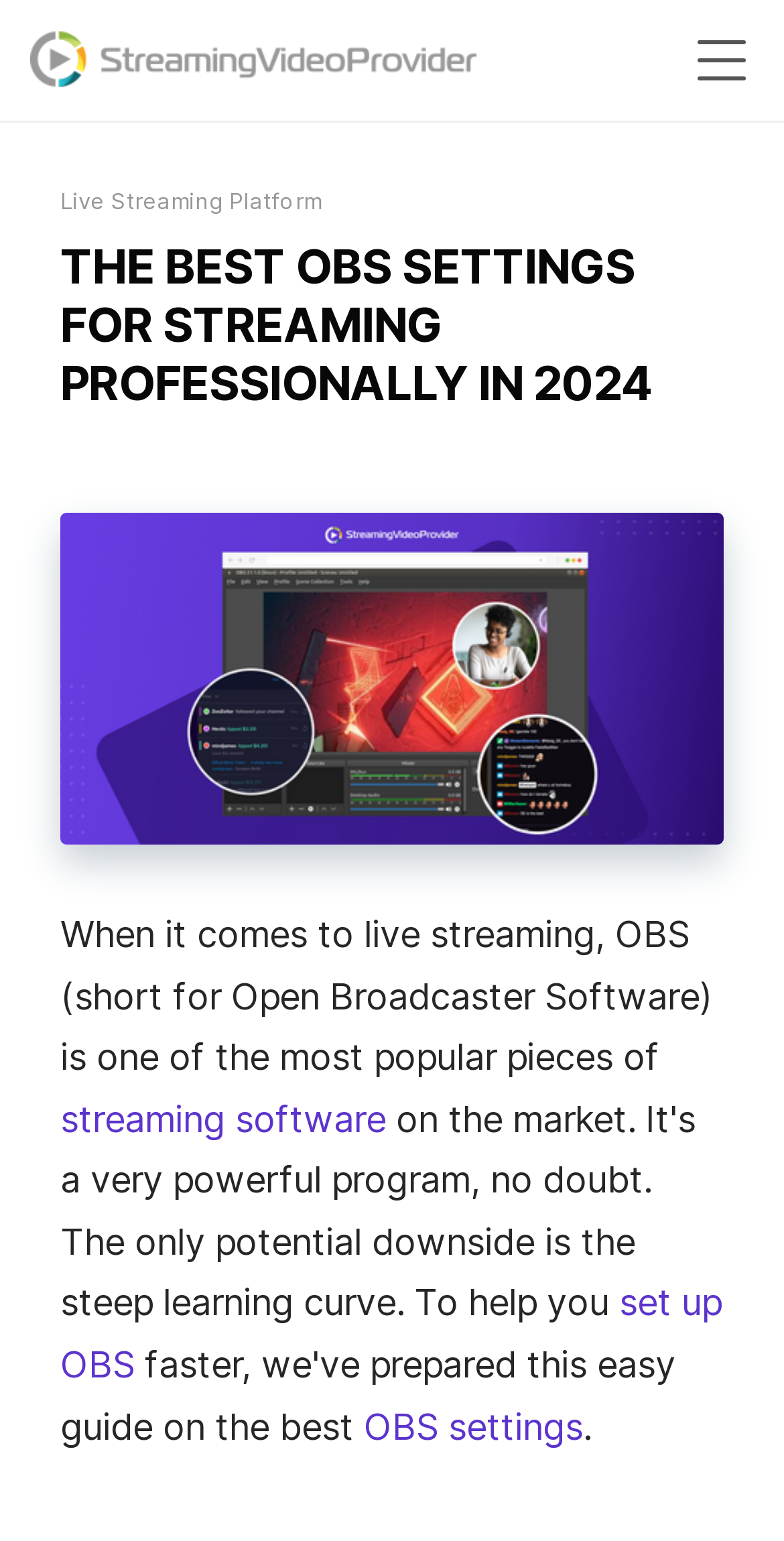Given the element description, predict the bounding box coordinates in the format (top-left x, top-left y, bottom-right x, bottom-right y), using floating point numbers between 0 and 1: Login

[0.181, 0.24, 0.339, 0.289]